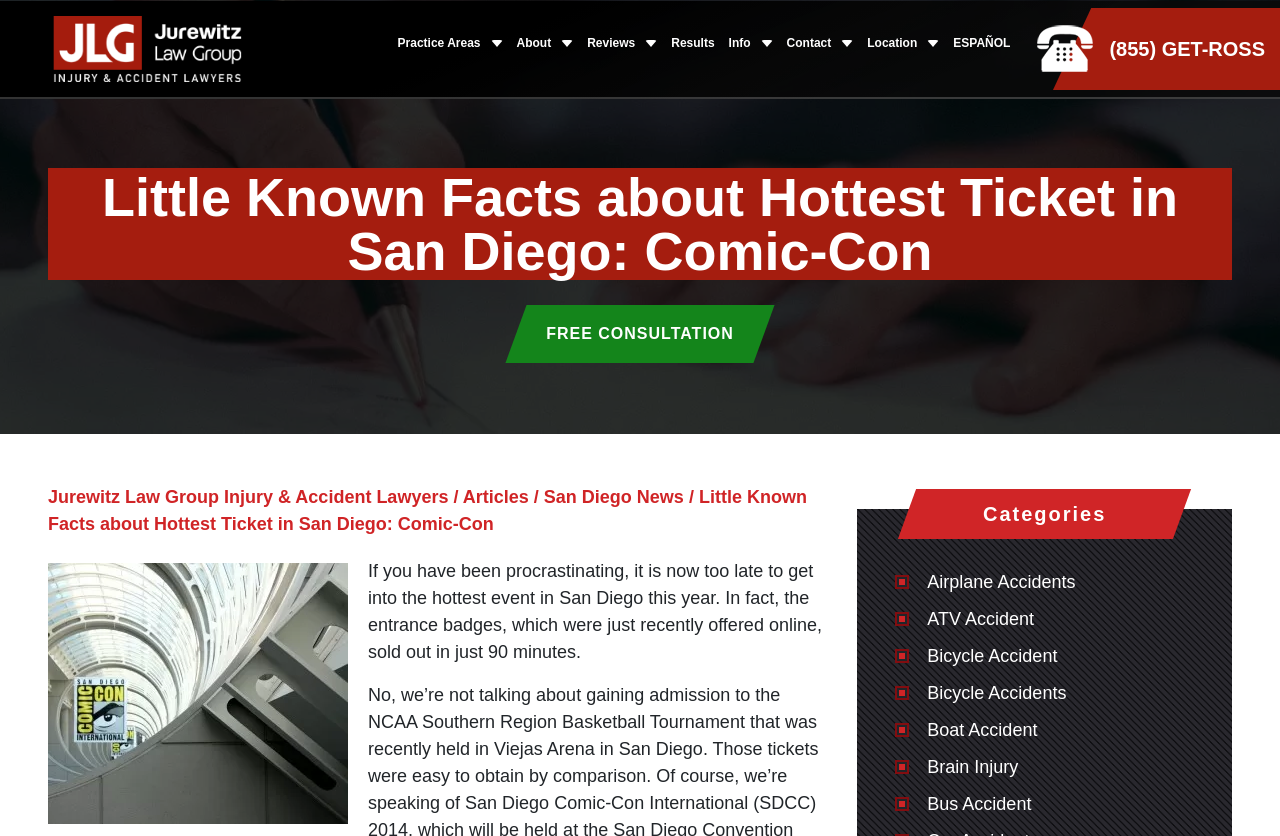Kindly determine the bounding box coordinates for the clickable area to achieve the given instruction: "Click on the 'Airplane Accidents' link".

[0.724, 0.679, 0.84, 0.712]